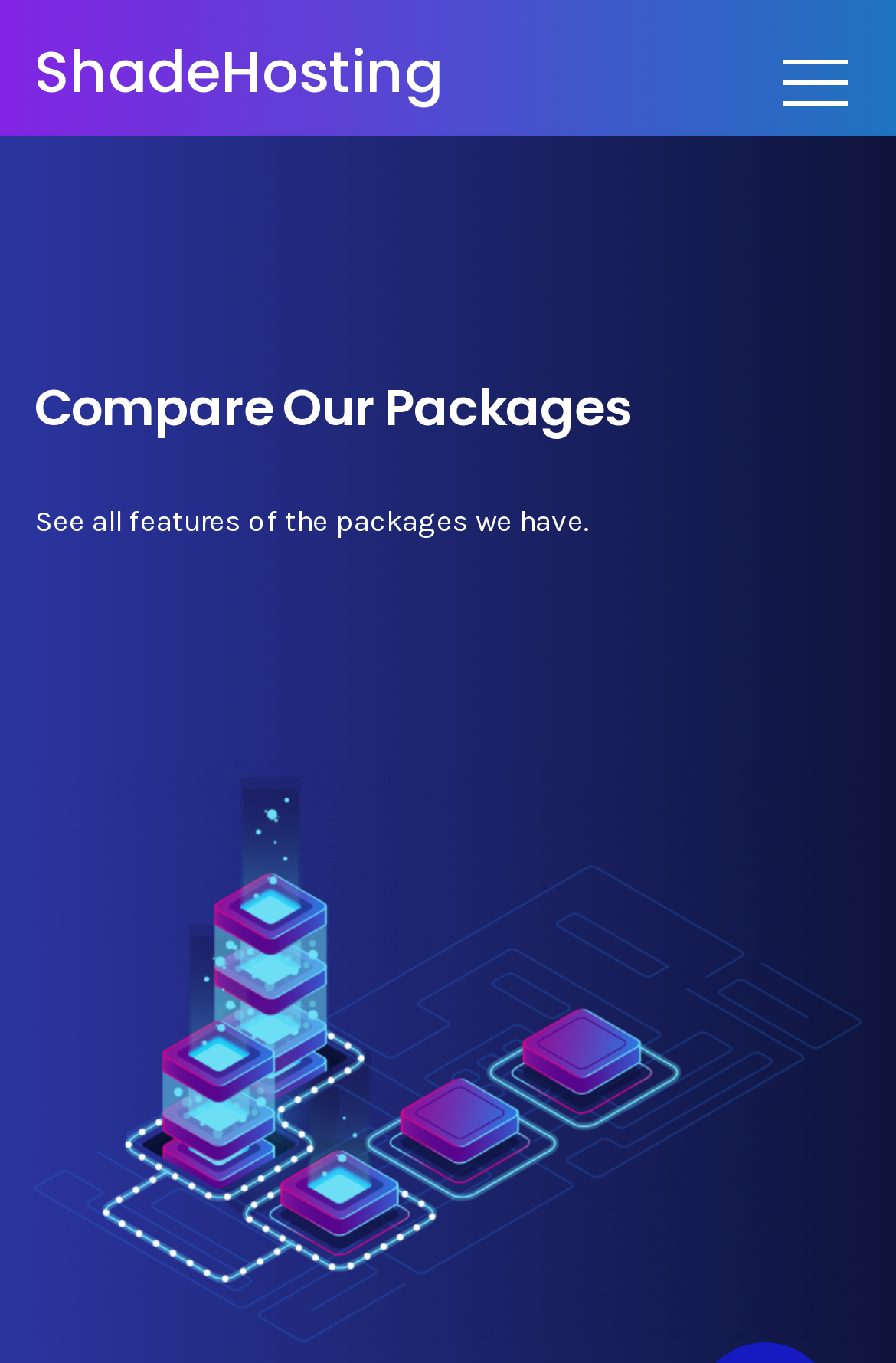What is the function of the button at the top right corner?
Based on the screenshot, respond with a single word or phrase.

Unknown